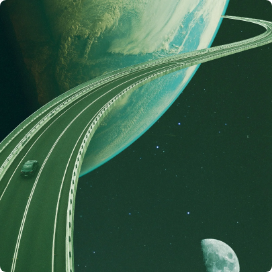Based on the image, please respond to the question with as much detail as possible:
What is the overall aesthetic of the image?

The caption describes the image as having a dreamlike quality, which suggests that the image has a surreal or fantastical atmosphere, blurring the lines between reality and fantasy.